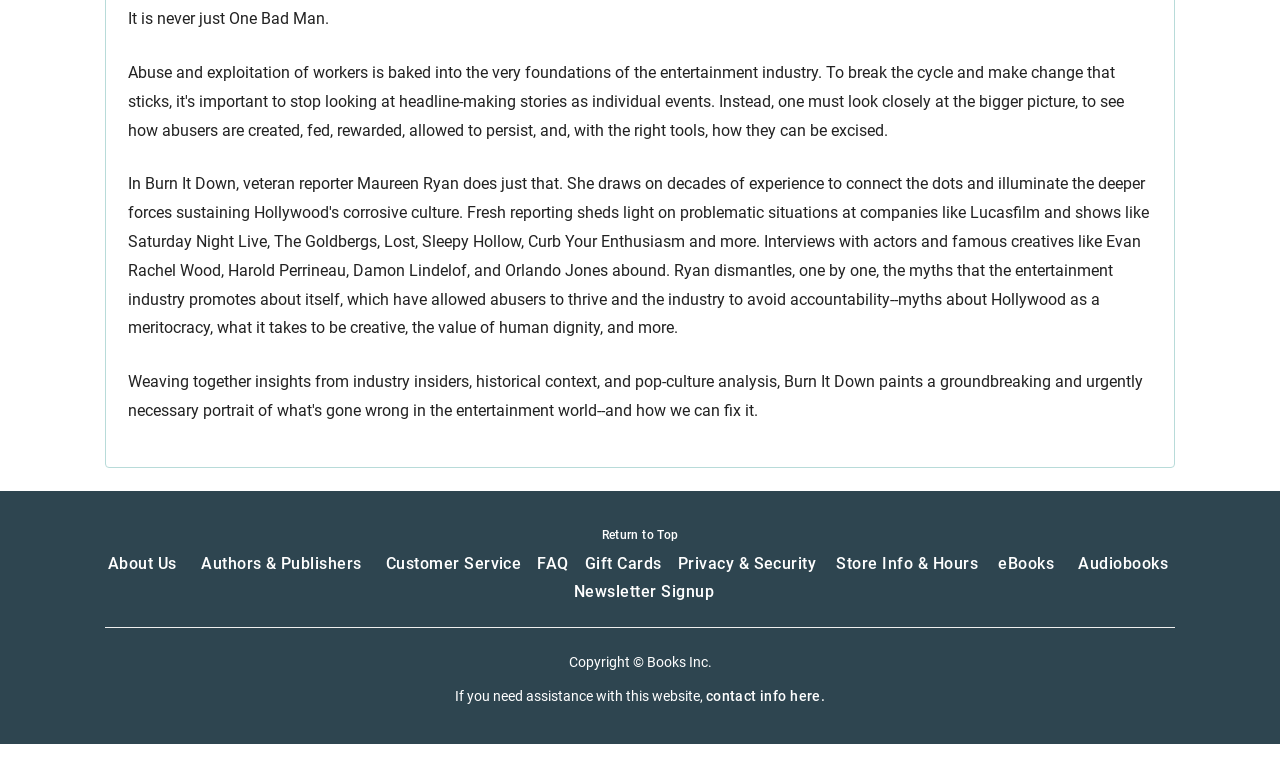Determine the bounding box coordinates for the UI element with the following description: "Privacy & Security". The coordinates should be four float numbers between 0 and 1, represented as [left, top, right, bottom].

[0.529, 0.725, 0.638, 0.75]